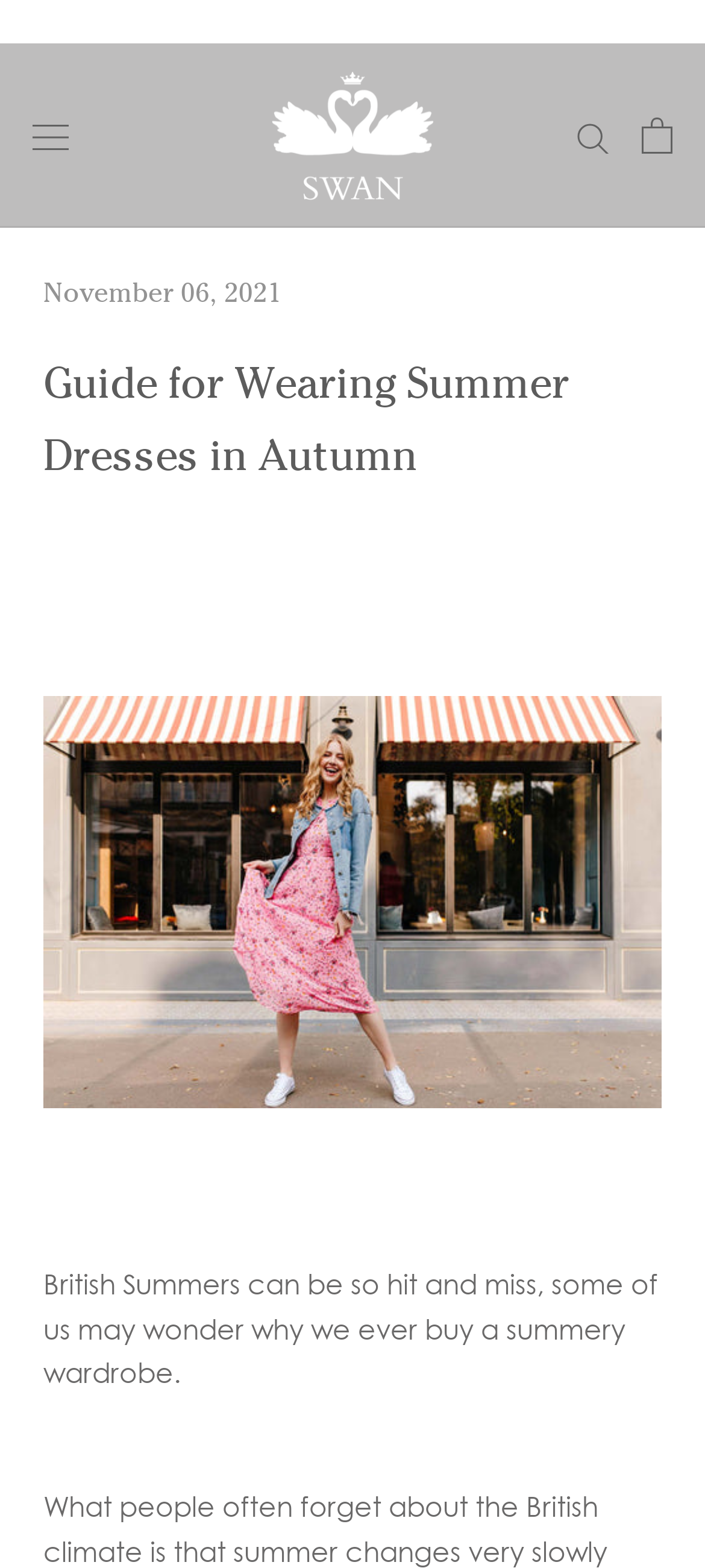Identify the webpage's primary heading and generate its text.

Guide for Wearing Summer Dresses in Autumn